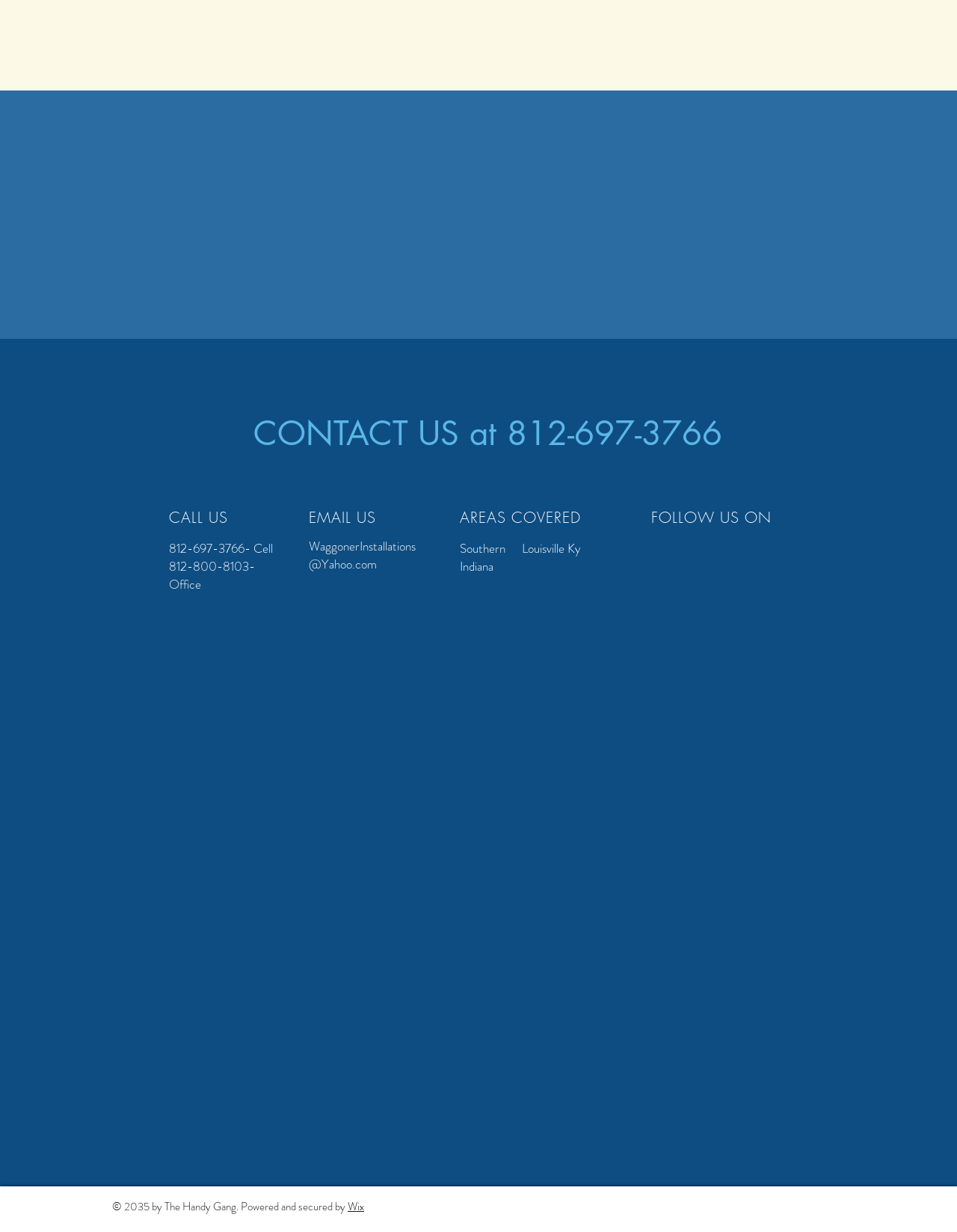What is the copyright year of the website?
Please use the visual content to give a single word or phrase answer.

2035